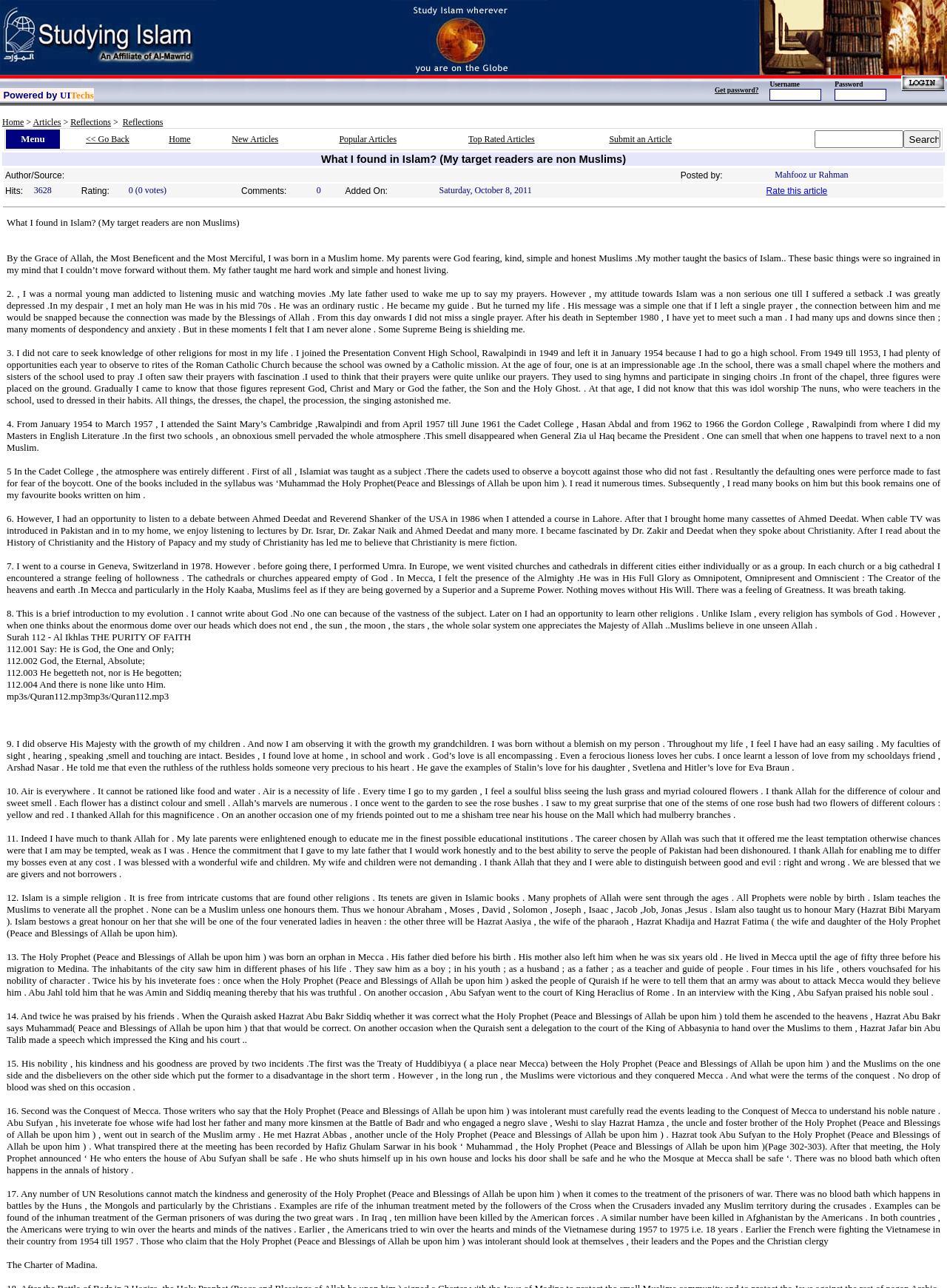Identify the bounding box for the UI element described as: "New Articles". The coordinates should be four float numbers between 0 and 1, i.e., [left, top, right, bottom].

[0.245, 0.104, 0.294, 0.112]